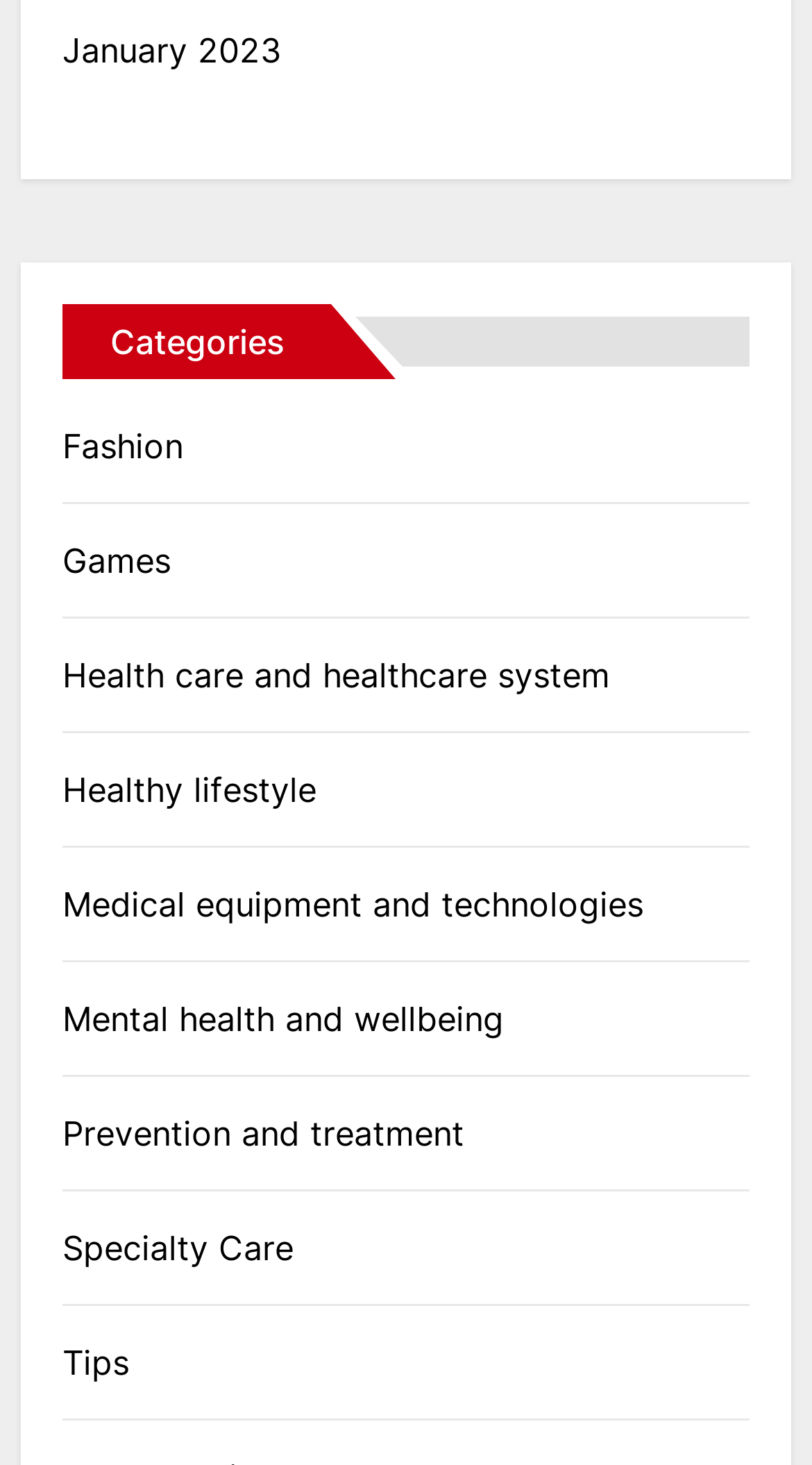What is the category that comes after 'Health care and healthcare system'?
Observe the image and answer the question with a one-word or short phrase response.

Healthy lifestyle